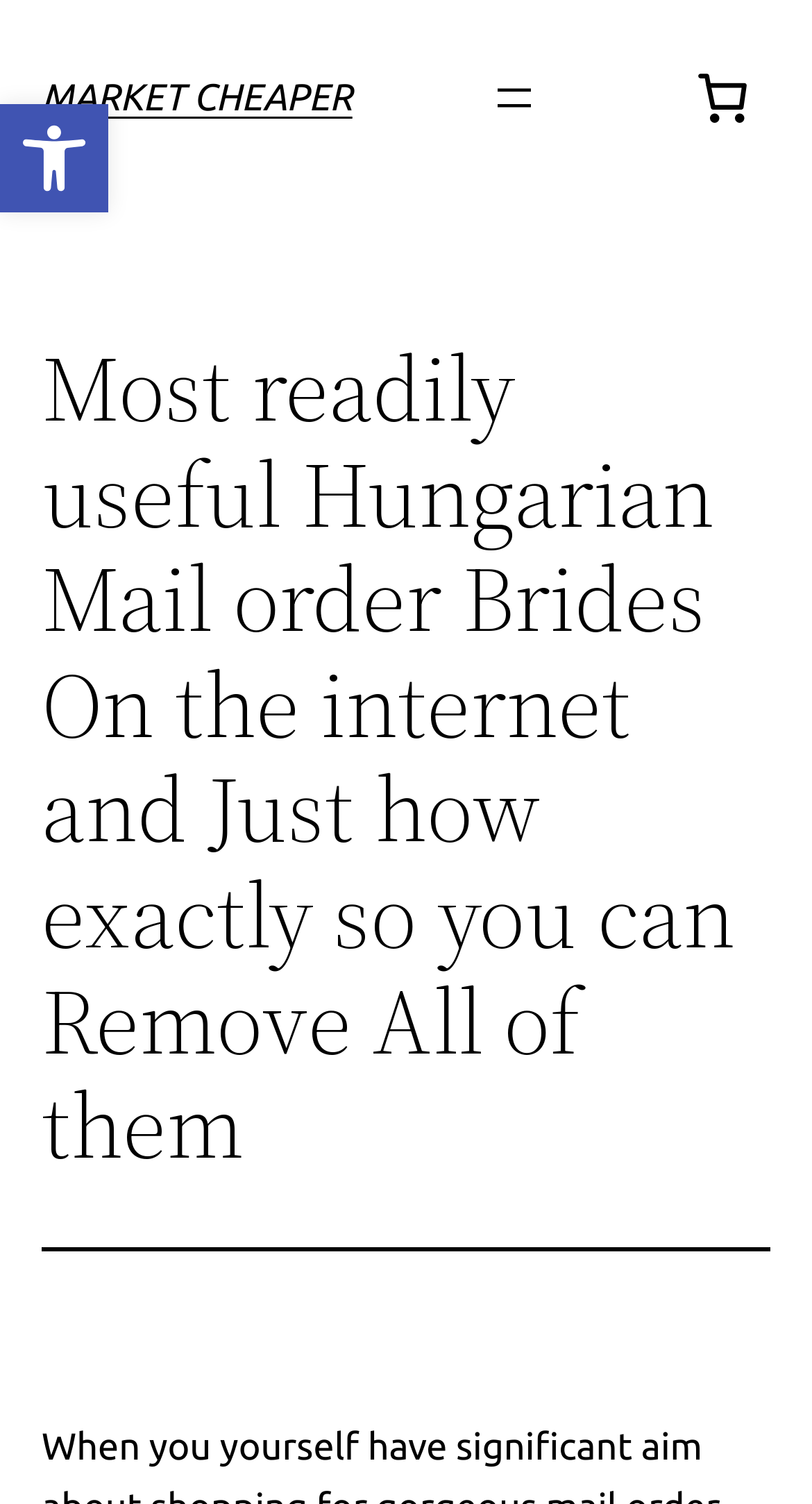Is the toolbar accessibility tools button focused?
Please look at the screenshot and answer in one word or a short phrase.

True